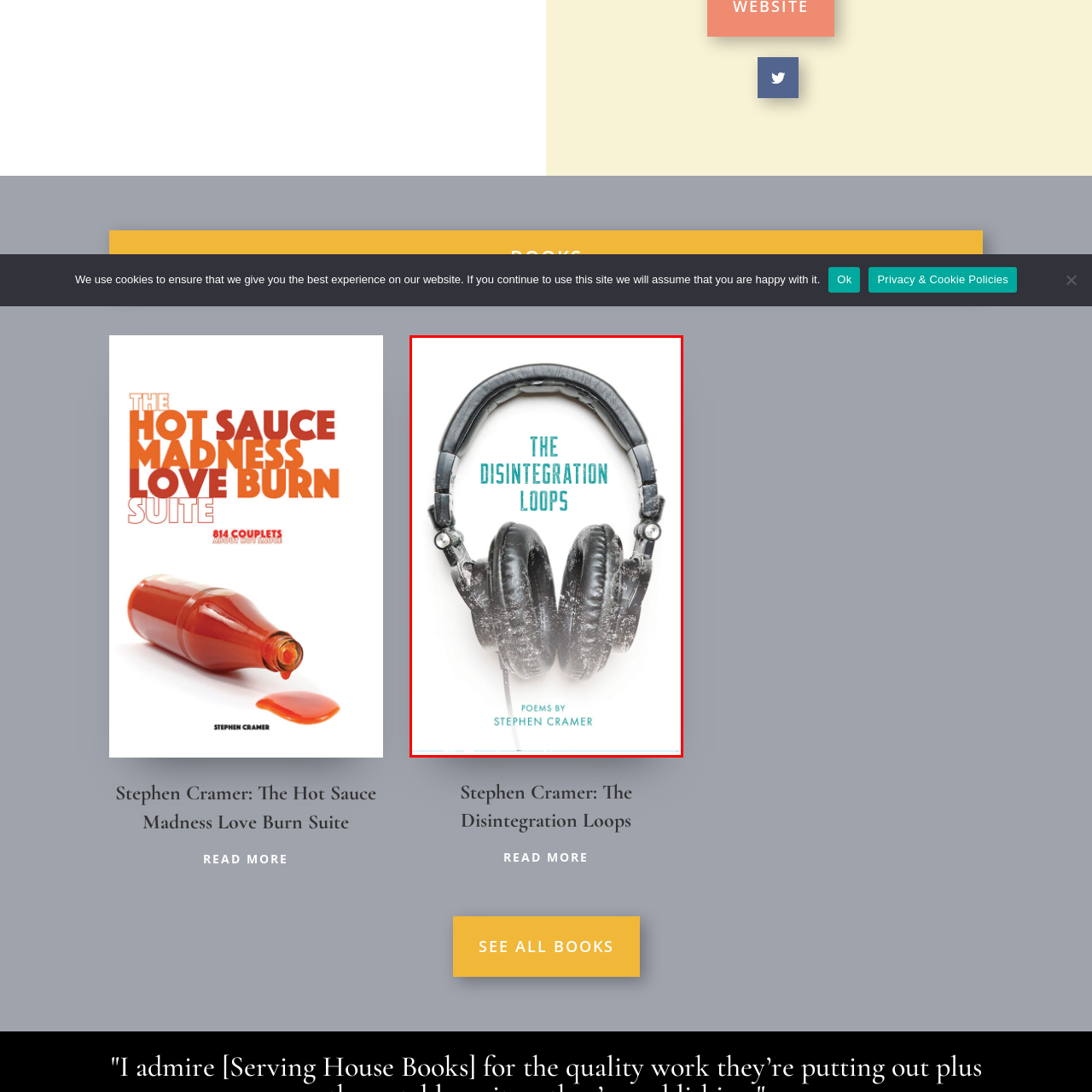Concentrate on the section within the teal border, What is the author's name? 
Provide a single word or phrase as your answer.

Stephen Cramer